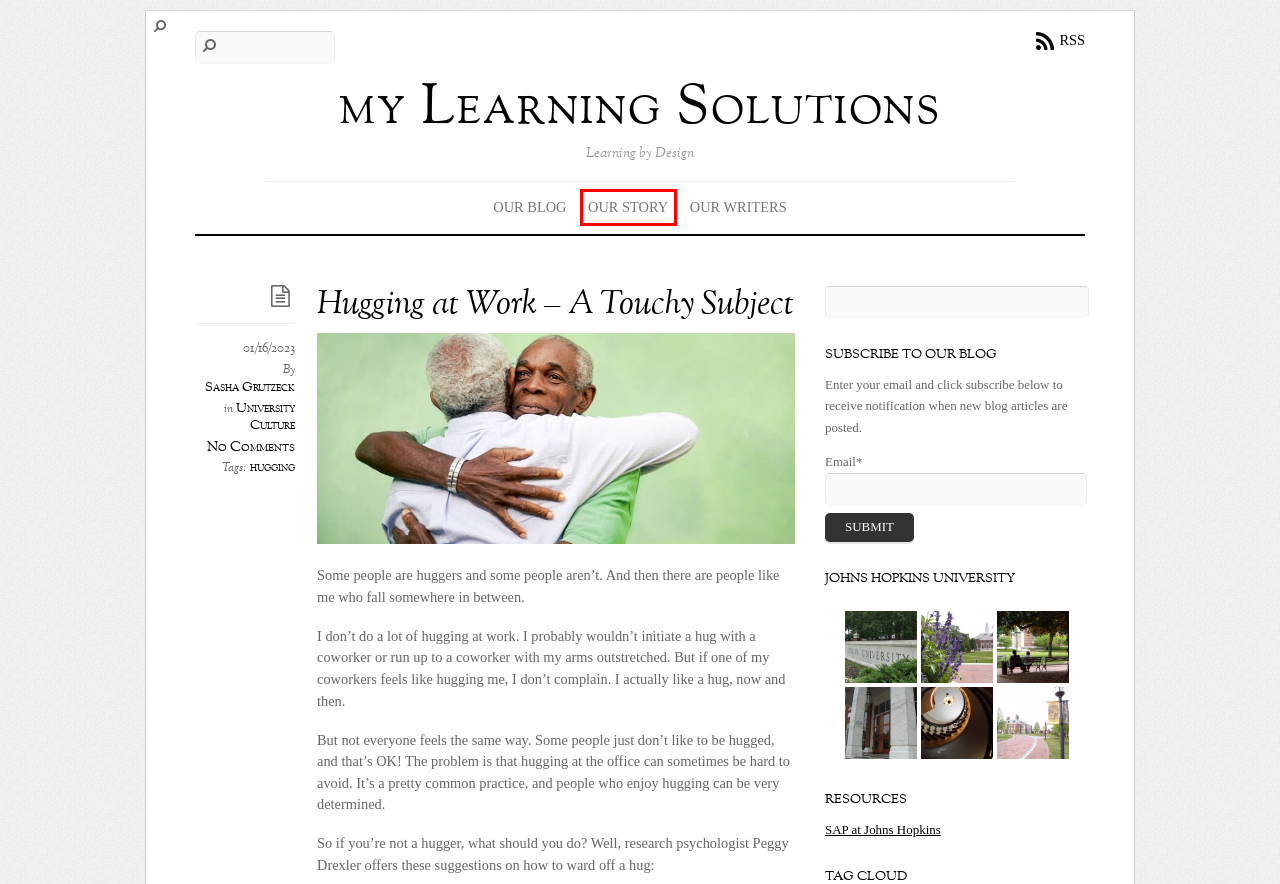Observe the webpage screenshot and focus on the red bounding box surrounding a UI element. Choose the most appropriate webpage description that corresponds to the new webpage after clicking the element in the bounding box. Here are the candidates:
A. my Learning Solutions
B. What to Do When You Don’t Know the Answer - my Learning Solutions
C. creativity Archives - my Learning Solutions
D. Sasha Grutzeck, Author at my Learning Solutions
E. Our Story - my Learning Solutions
F. Our Blog - my Learning Solutions
G. University Culture Archives - my Learning Solutions
H. hugging Archives - my Learning Solutions

E